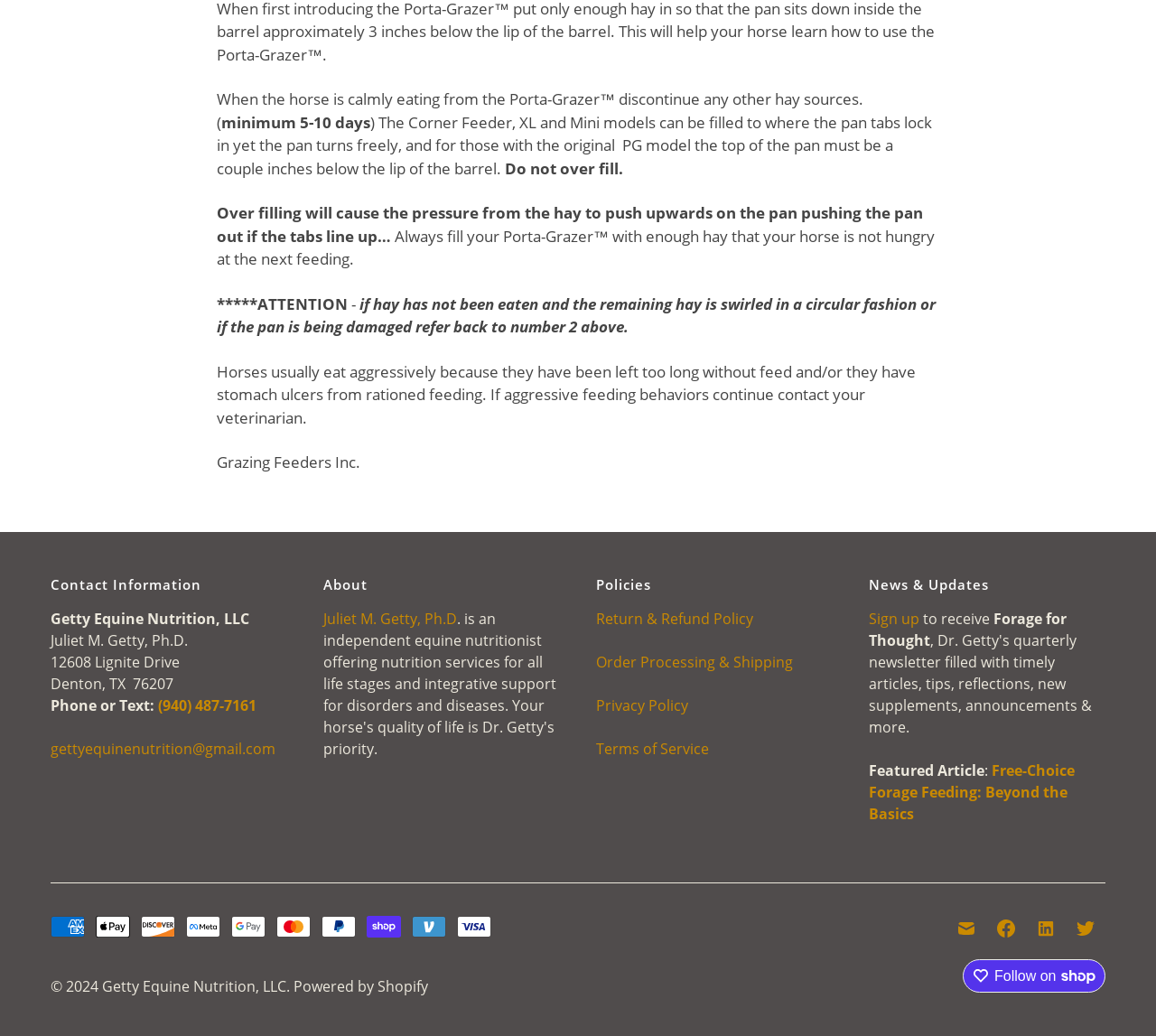Identify the bounding box coordinates for the UI element described as: "Sectors". The coordinates should be provided as four floats between 0 and 1: [left, top, right, bottom].

None